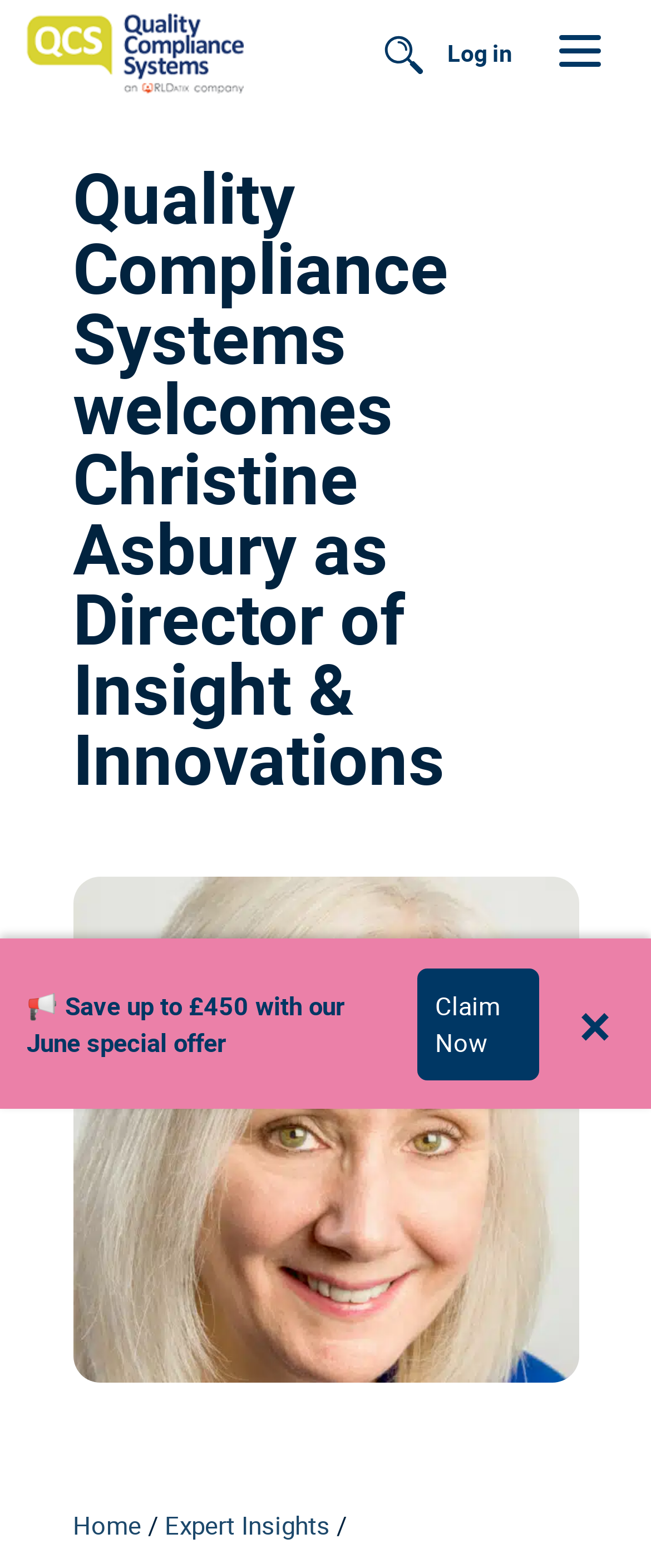Determine the main text heading of the webpage and provide its content.

Quality Compliance Systems welcomes Christine Asbury as Director of Insight & Innovations